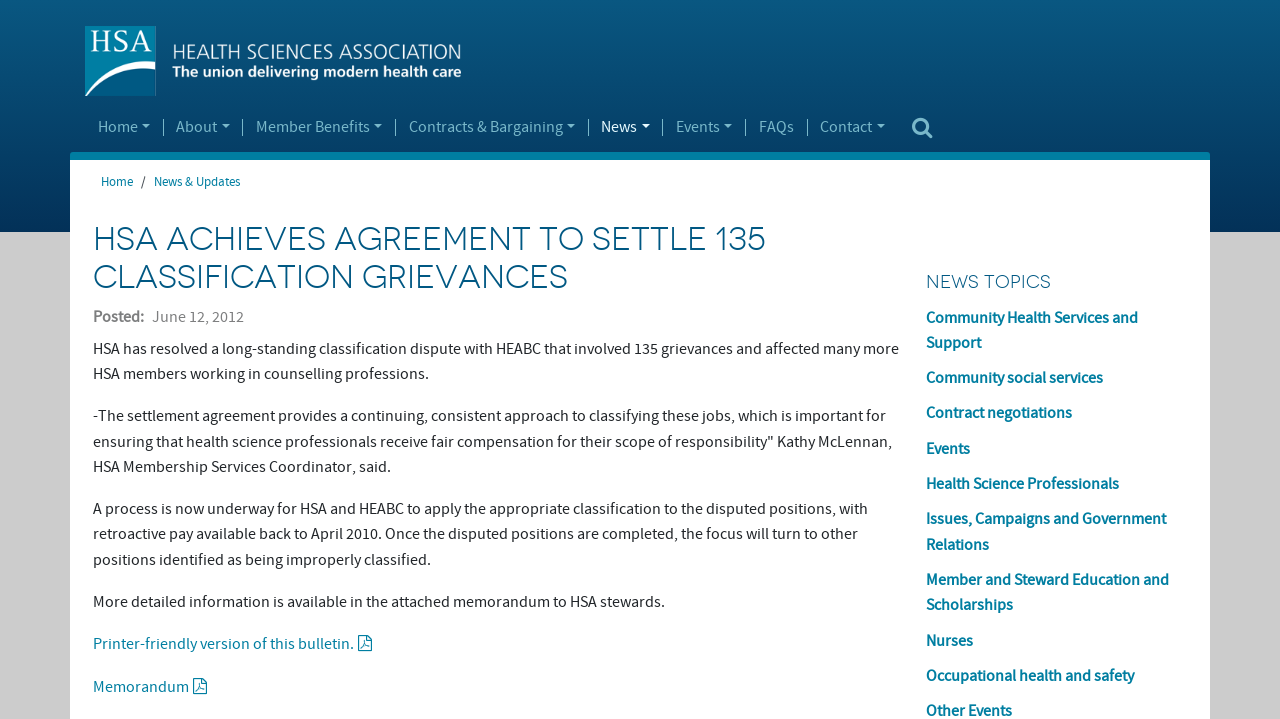Determine the bounding box of the UI component based on this description: "Occupational health and safety". The bounding box coordinates should be four float values between 0 and 1, i.e., [left, top, right, bottom].

[0.723, 0.926, 0.886, 0.954]